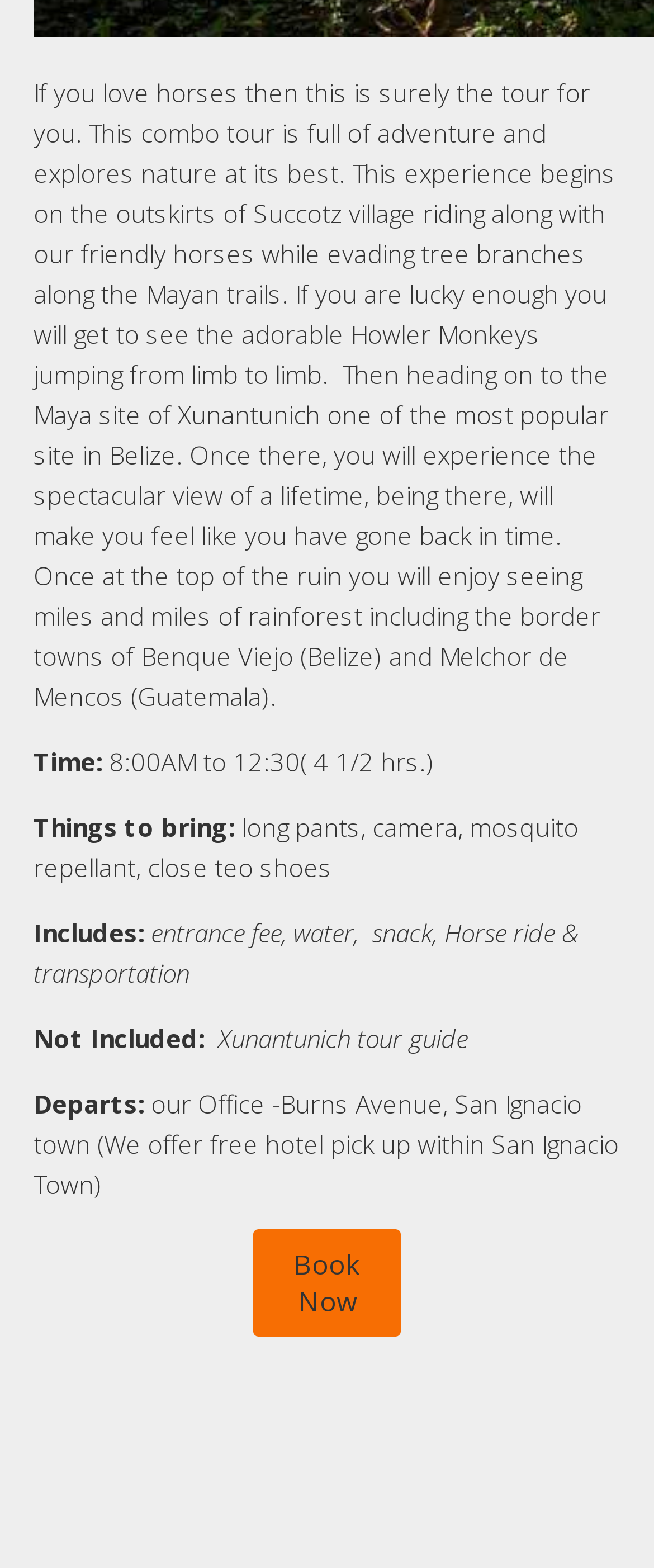Extract the bounding box coordinates of the UI element described: "8:00AM to 12:30". Provide the coordinates in the format [left, top, right, bottom] with values ranging from 0 to 1.

[0.167, 0.475, 0.459, 0.496]